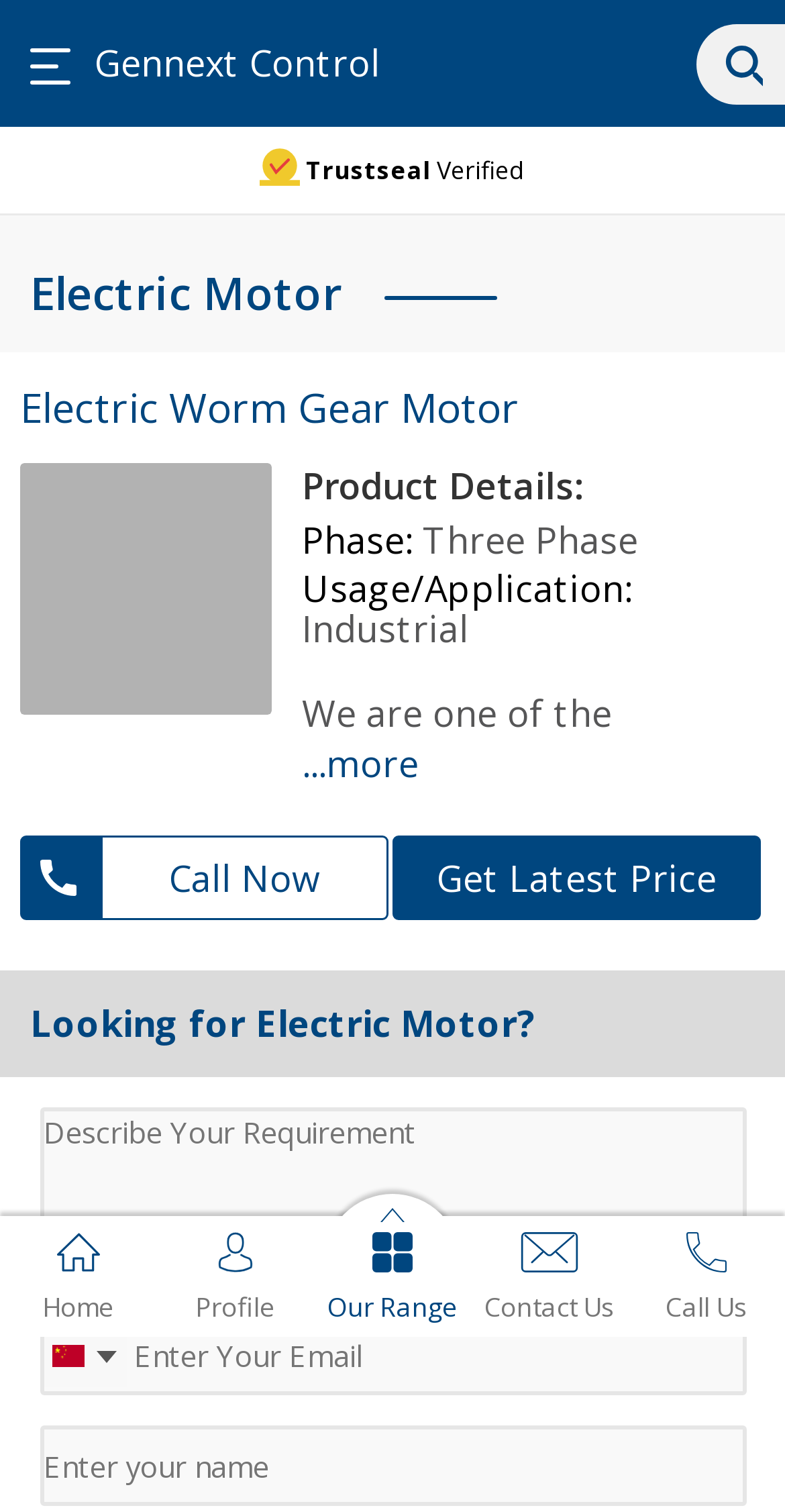Please identify the coordinates of the bounding box that should be clicked to fulfill this instruction: "Click on the 'Gennext Control' link".

[0.121, 0.028, 0.887, 0.056]